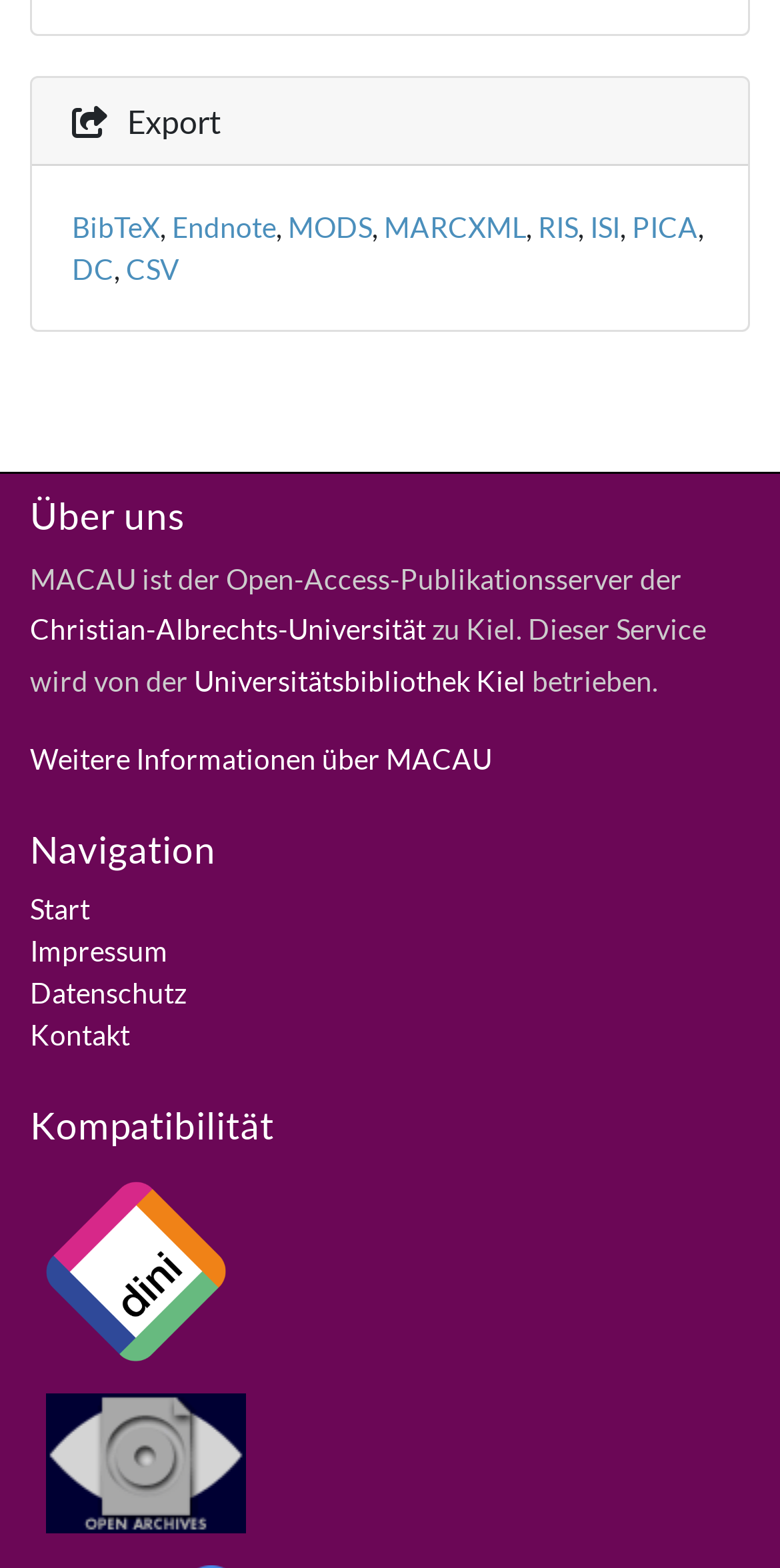Determine the bounding box coordinates of the element's region needed to click to follow the instruction: "Export in CSV format". Provide these coordinates as four float numbers between 0 and 1, formatted as [left, top, right, bottom].

[0.162, 0.16, 0.231, 0.182]